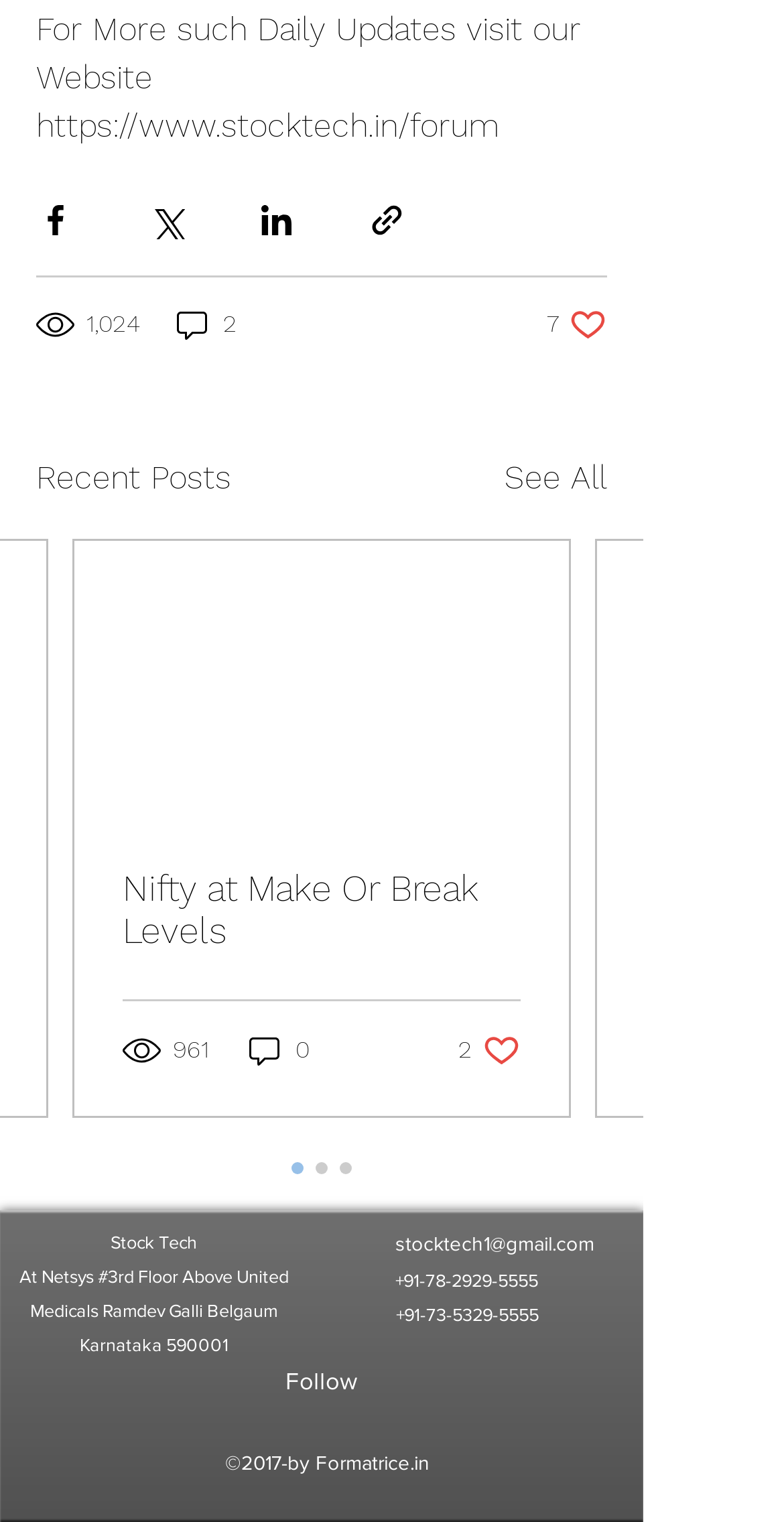Determine the bounding box coordinates of the section to be clicked to follow the instruction: "View recent posts". The coordinates should be given as four float numbers between 0 and 1, formatted as [left, top, right, bottom].

[0.046, 0.298, 0.295, 0.33]